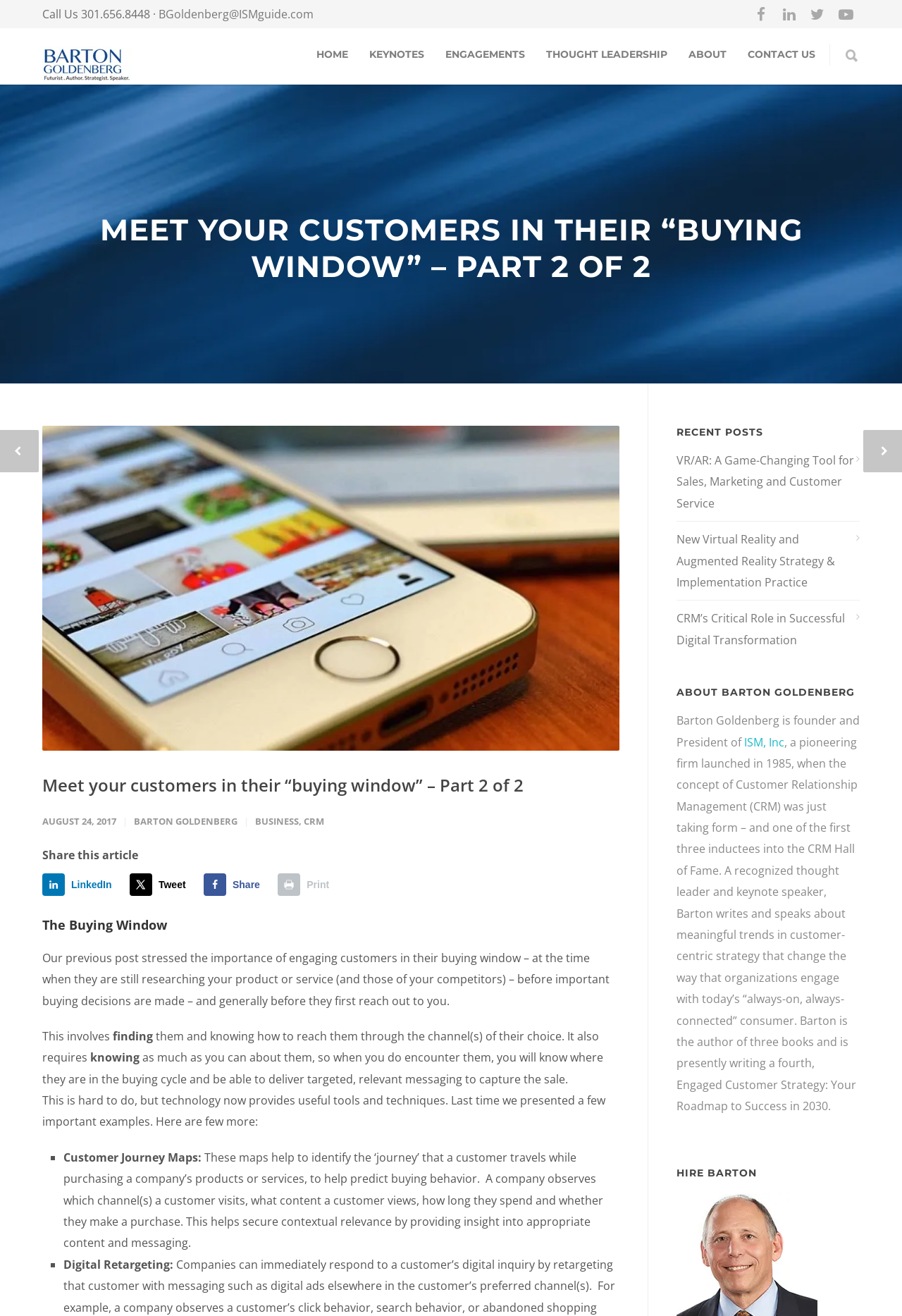Using the element description: "alt="Barton Goldenberg Speaker"", determine the bounding box coordinates for the specified UI element. The coordinates should be four float numbers between 0 and 1, [left, top, right, bottom].

[0.047, 0.048, 0.147, 0.066]